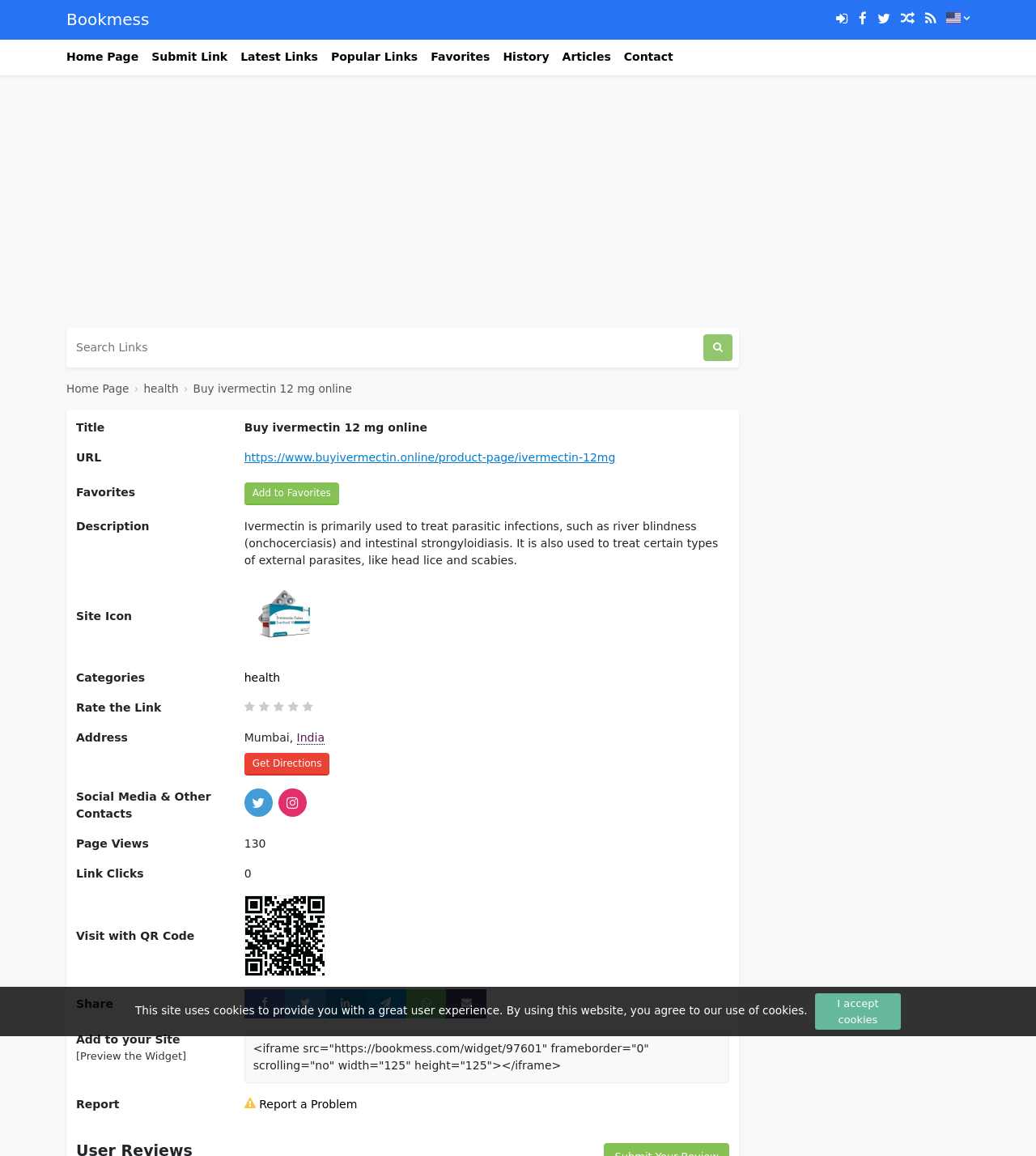Indicate the bounding box coordinates of the element that must be clicked to execute the instruction: "Sign in to the account". The coordinates should be given as four float numbers between 0 and 1, i.e., [left, top, right, bottom].

None